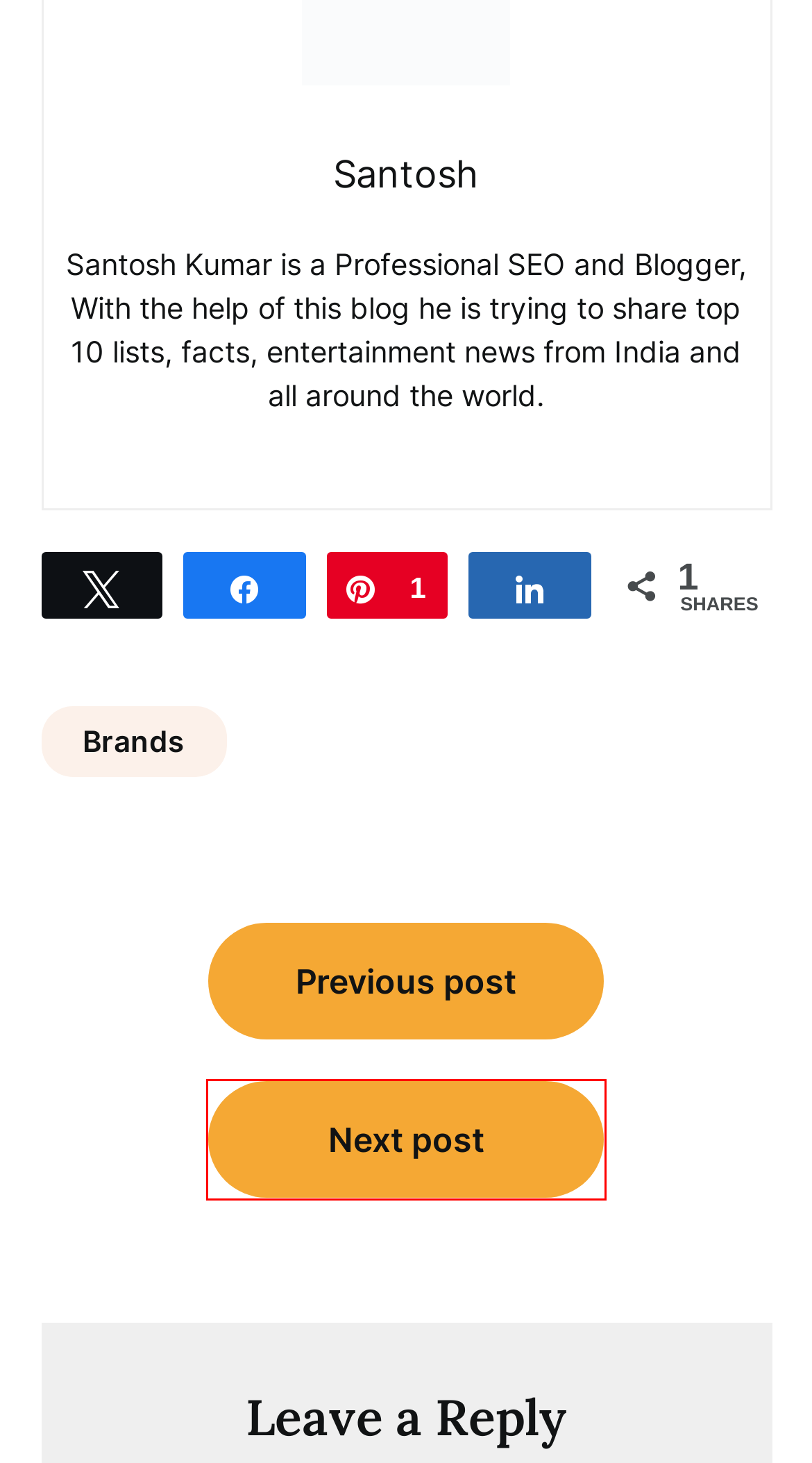Review the screenshot of a webpage which includes a red bounding box around an element. Select the description that best fits the new webpage once the element in the bounding box is clicked. Here are the candidates:
A. Top 10 Best Bike Battery Brands in India 2024 - World Blaze
B. Understanding Inverter Price: Factors That Influence Your Investment - World Blaze
C. About Us - World Blaze WorldBlaze.in
D. Learn how to Master the Game of Roulette at Online Casino! - World Blaze
E. Brands Archives - World Blaze
F. Mistakes to Avoid for New Investors in the Share Market - World Blaze
G. Transforming Video Narration: The Power of AI Voice Generators in Content Creation
H. Top 25+ Most Popular Villains in South Indian Movies 2024 - World Blaze

A